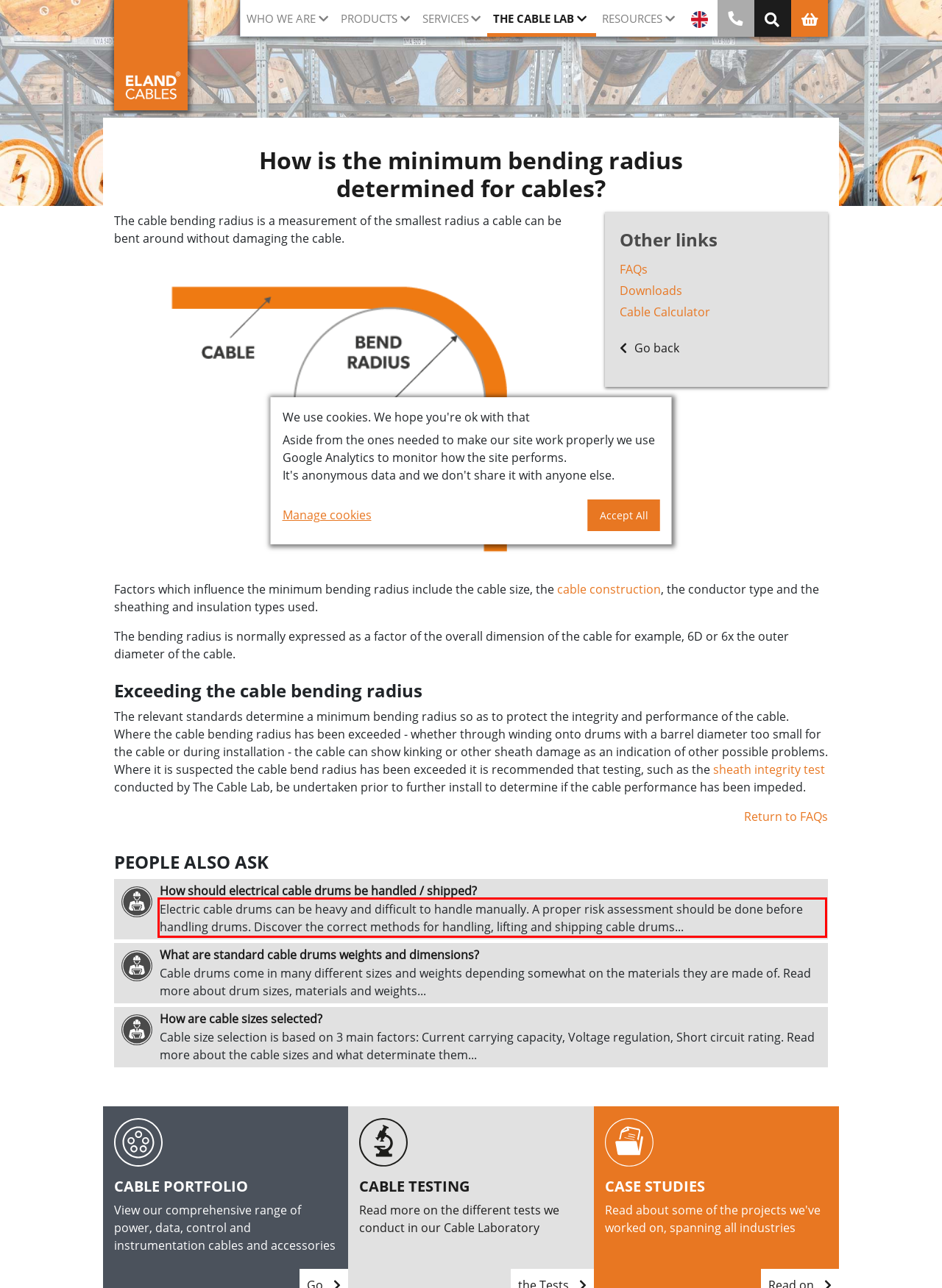Please perform OCR on the text within the red rectangle in the webpage screenshot and return the text content.

Electric cable drums can be heavy and difficult to handle manually. A proper risk assessment should be done before handling drums. Discover the correct methods for handling, lifting and shipping cable drums...